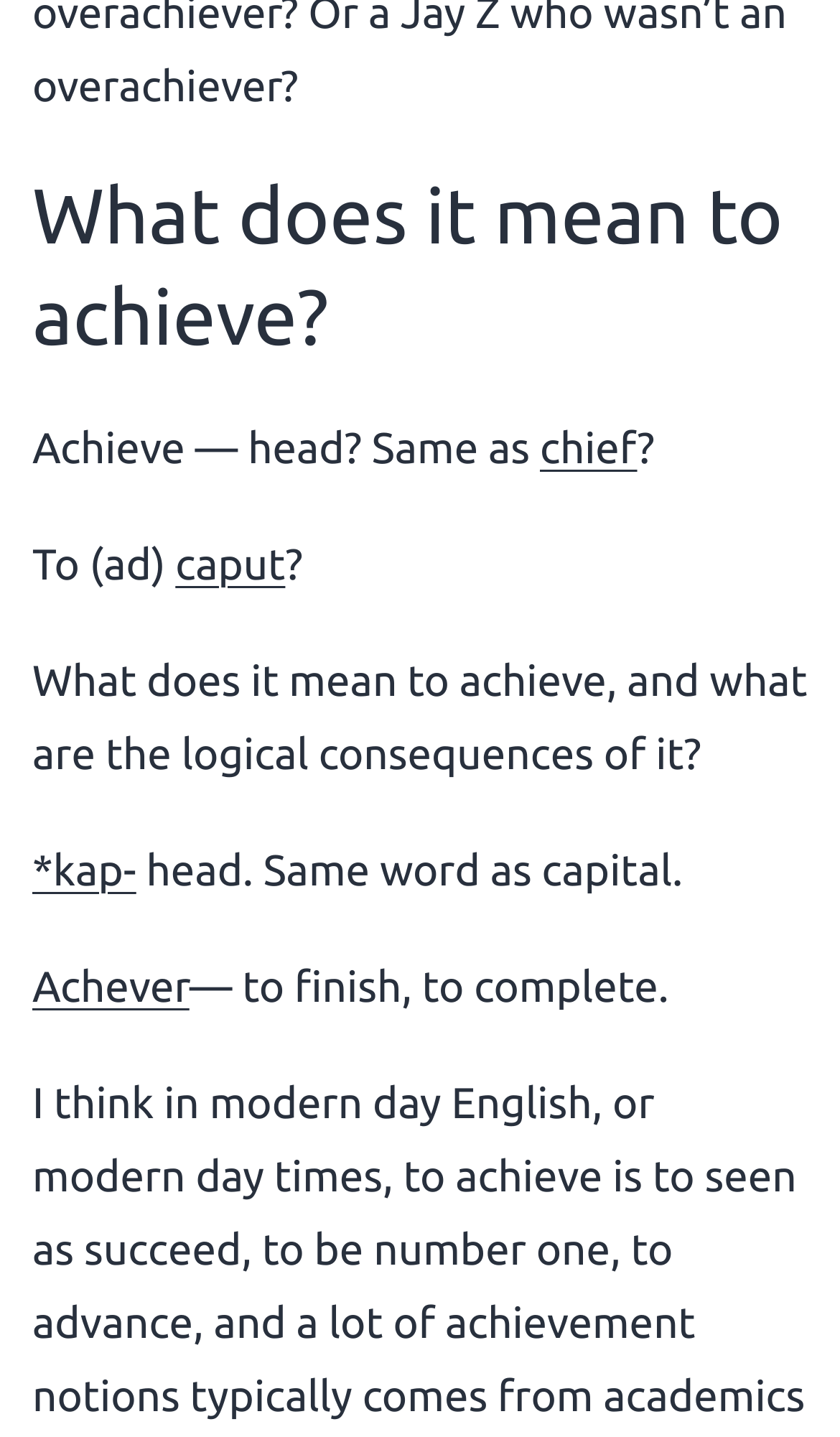What does 'achieve' mean?
Provide a fully detailed and comprehensive answer to the question.

The webpage provides the meaning of 'achieve' through the sentence 'Achever — to finish, to complete.' which is located below the heading 'What does it mean to achieve?'.